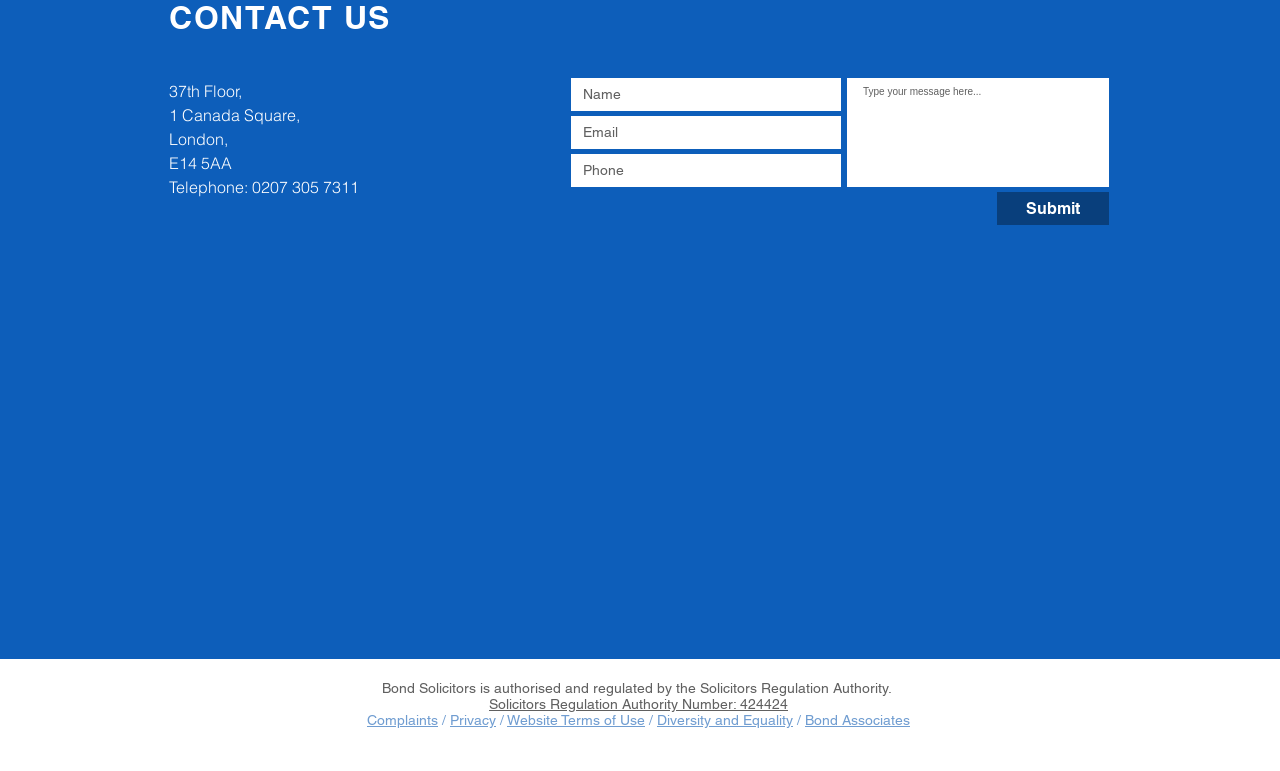Provide the bounding box coordinates of the UI element that matches the description: "Solicitors Regulation Authority Number: 424424".

[0.382, 0.903, 0.616, 0.924]